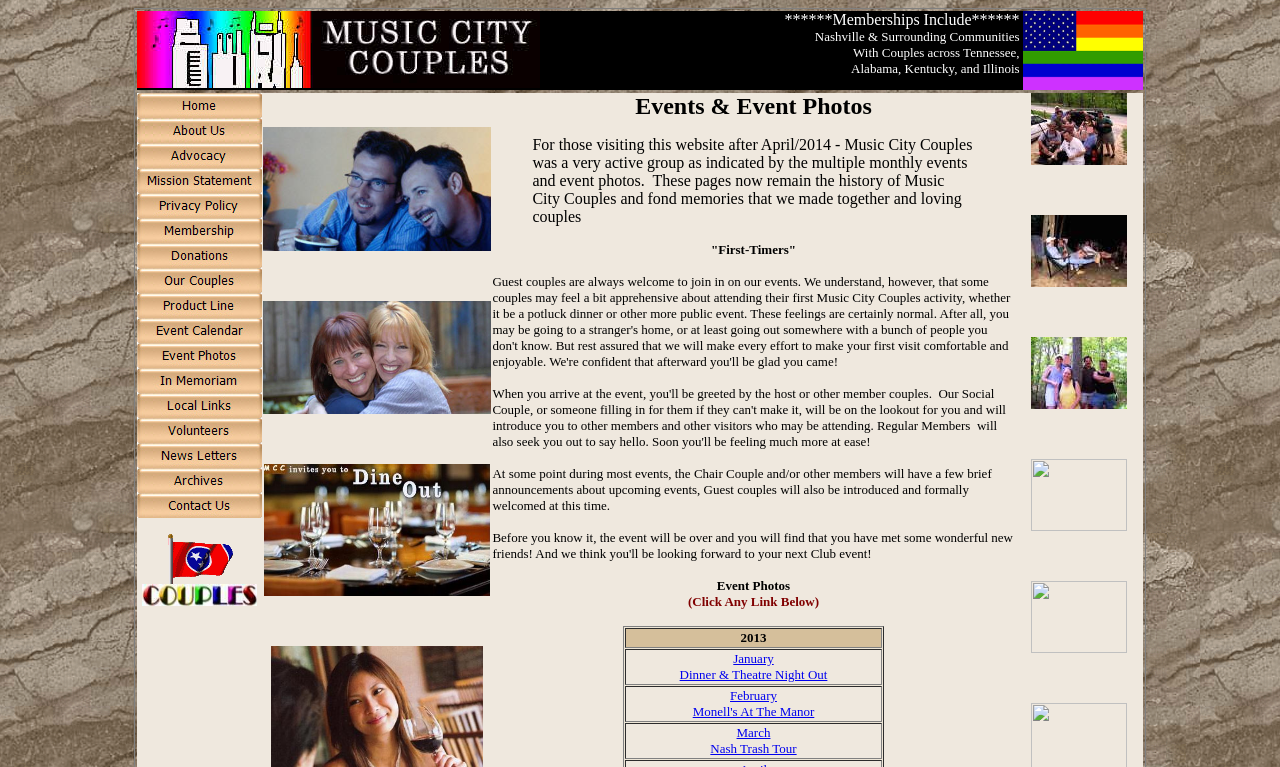Please provide the bounding box coordinates for the UI element as described: "March Nash Trash Tour". The coordinates must be four floats between 0 and 1, represented as [left, top, right, bottom].

[0.555, 0.945, 0.622, 0.986]